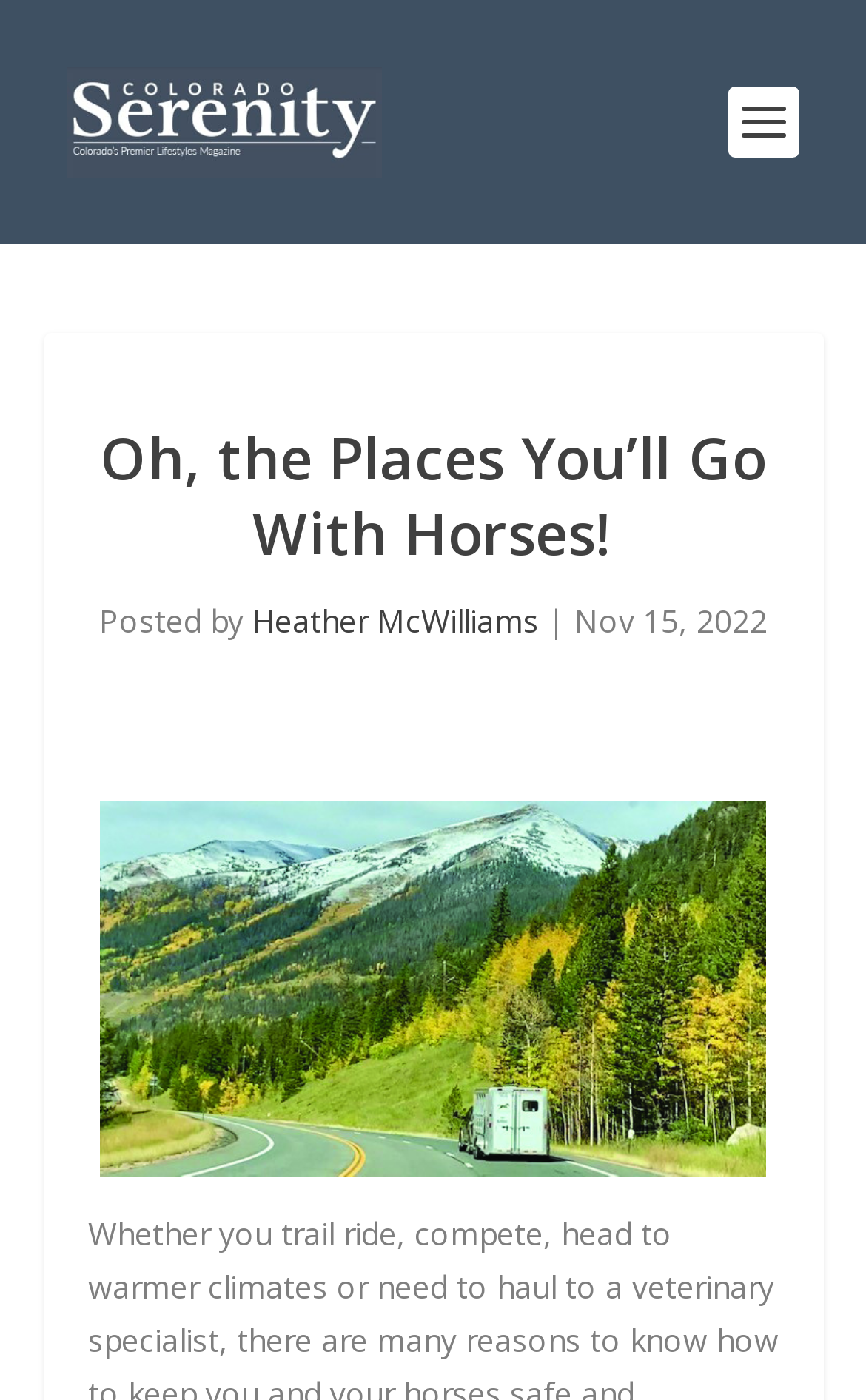Using the provided description: "Heather McWilliams", find the bounding box coordinates of the corresponding UI element. The output should be four float numbers between 0 and 1, in the format [left, top, right, bottom].

[0.291, 0.427, 0.622, 0.458]